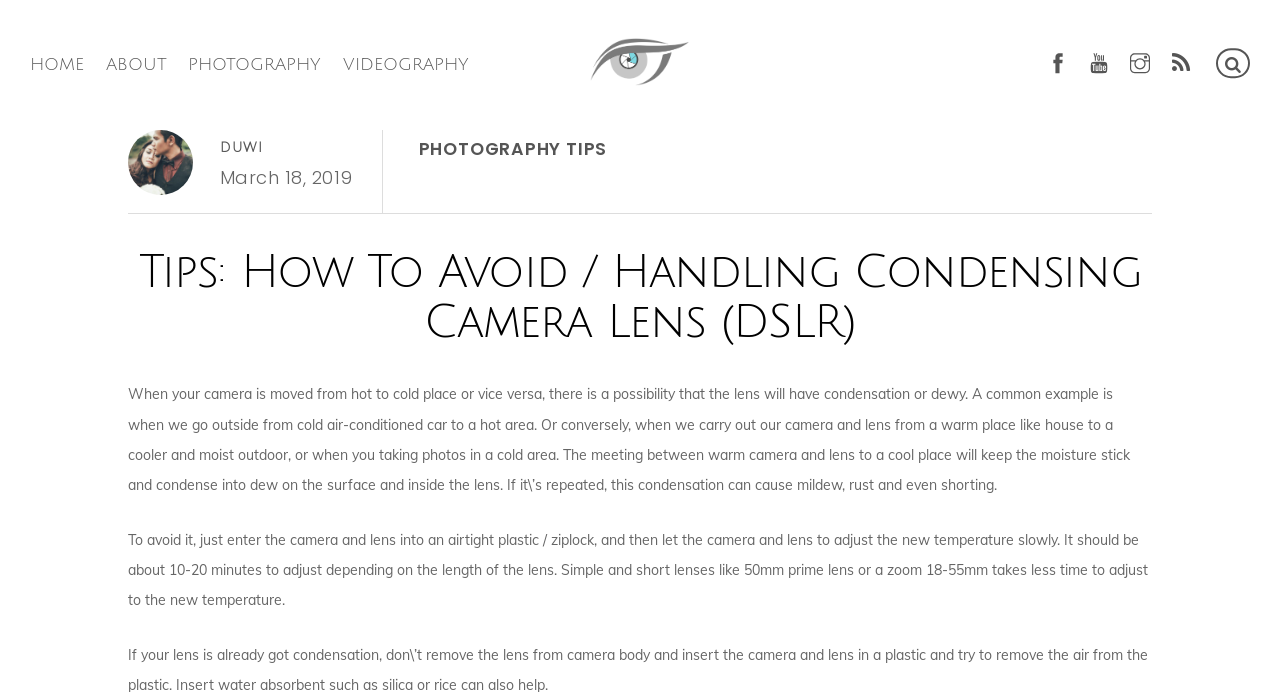Using the provided element description: "title="Bali Photo Shooting"", identify the bounding box coordinates. The coordinates should be four floats between 0 and 1 in the order [left, top, right, bottom].

[0.461, 0.068, 0.539, 0.143]